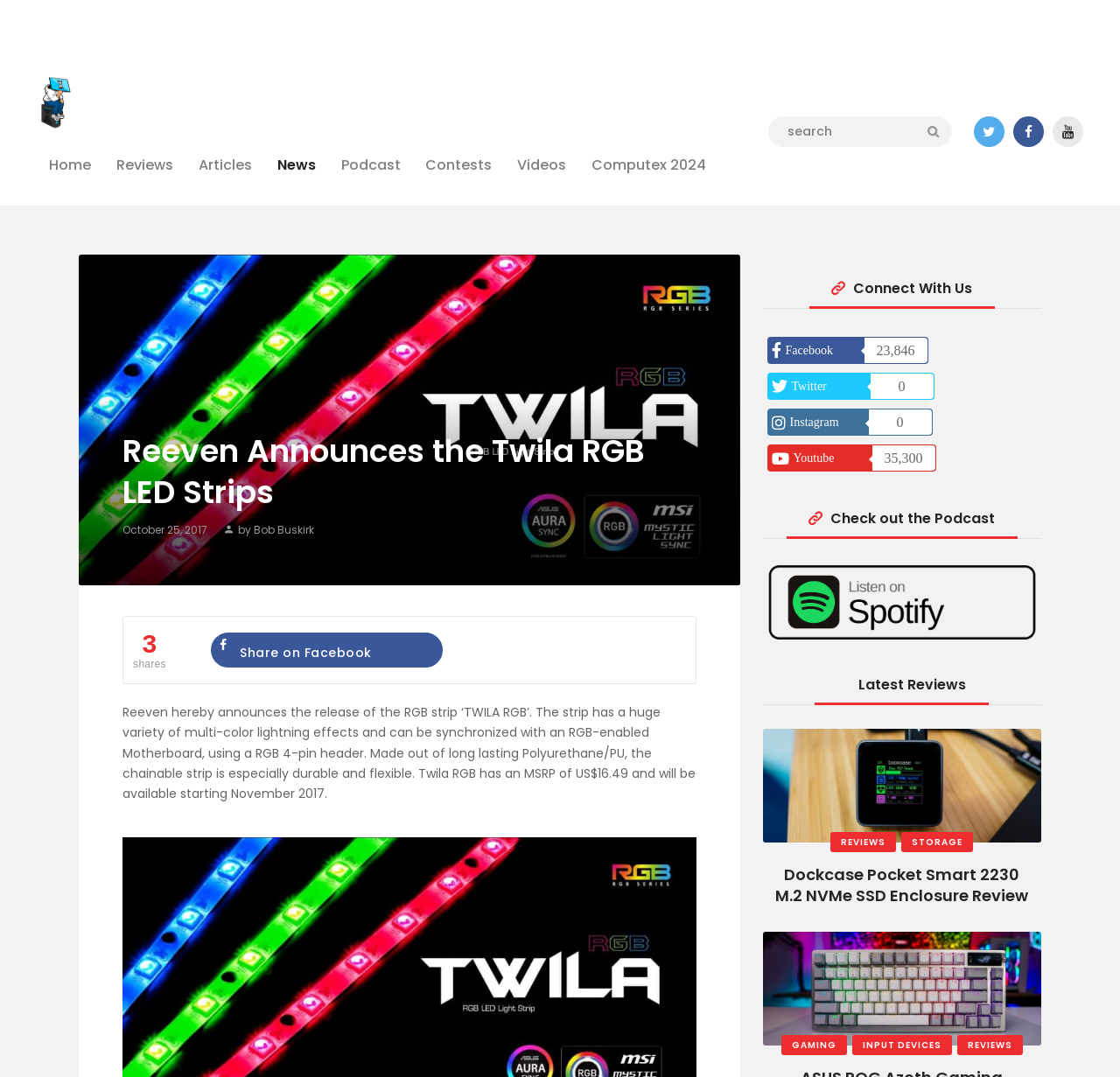Locate the bounding box coordinates of the region to be clicked to comply with the following instruction: "Check out the Podcast". The coordinates must be four float numbers between 0 and 1, in the form [left, top, right, bottom].

[0.681, 0.473, 0.93, 0.501]